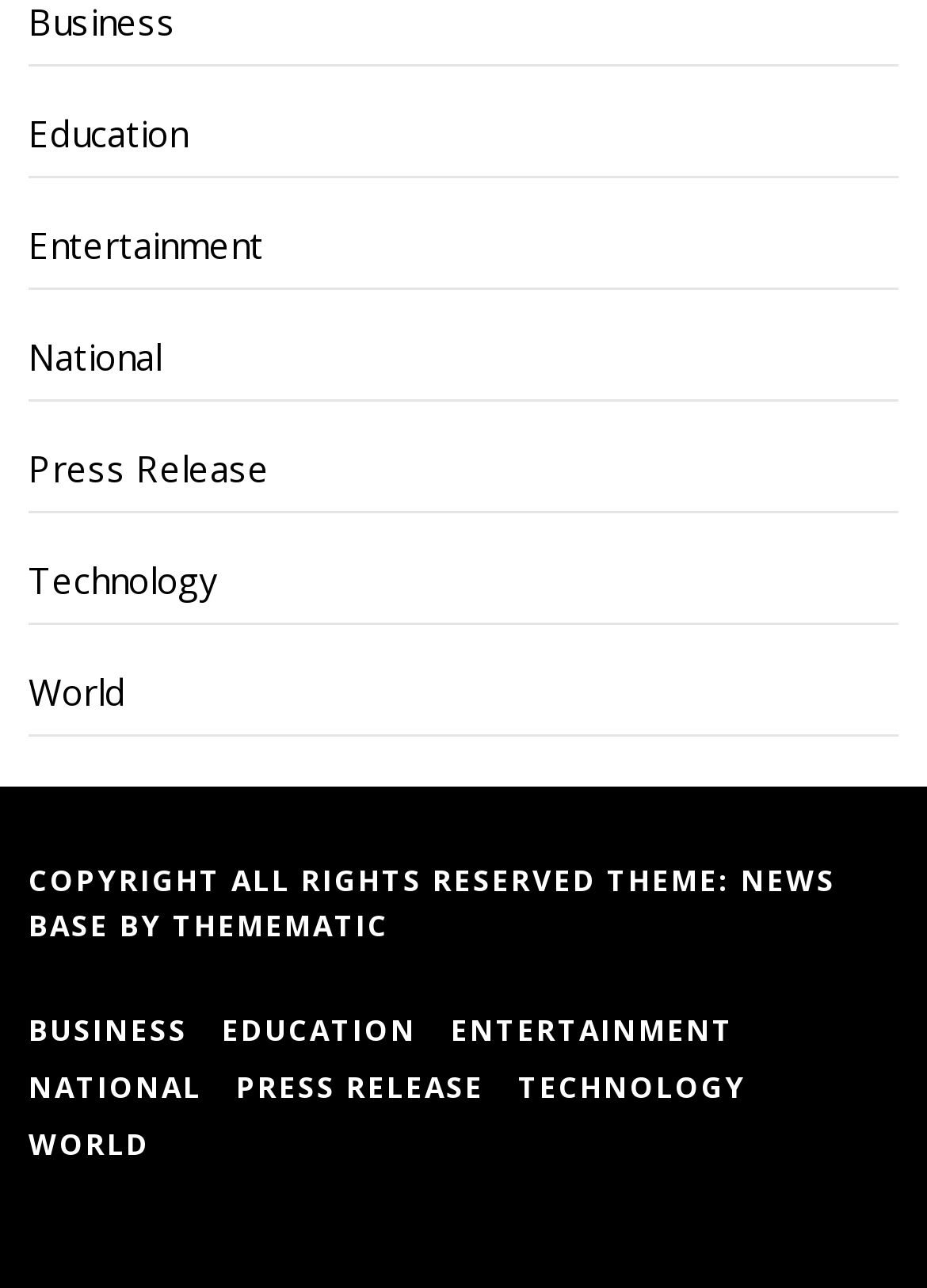Pinpoint the bounding box coordinates of the clickable area necessary to execute the following instruction: "Visit NEWS BASE". The coordinates should be given as four float numbers between 0 and 1, namely [left, top, right, bottom].

[0.031, 0.668, 0.901, 0.735]